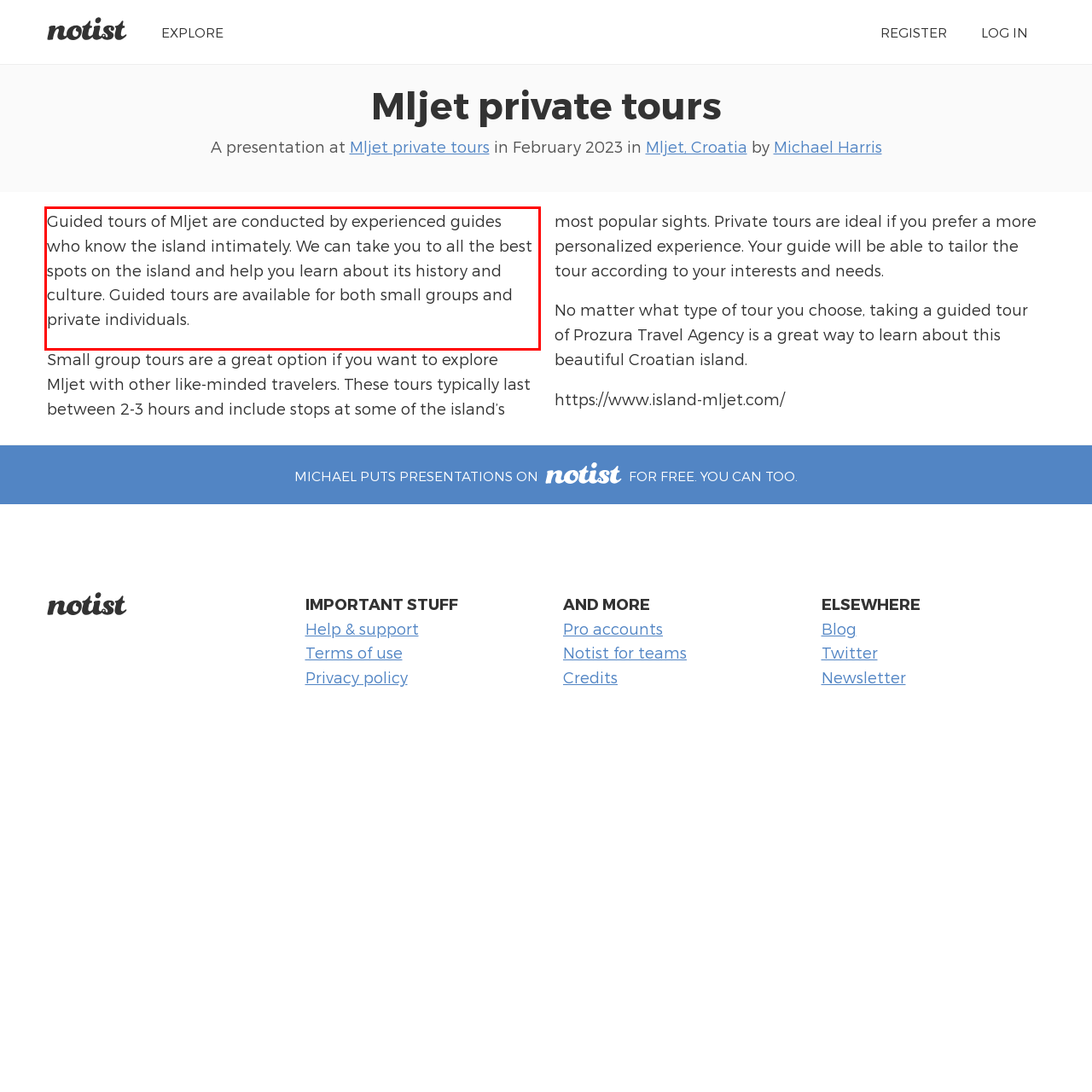Identify and extract the text within the red rectangle in the screenshot of the webpage.

Guided tours of Mljet are conducted by experienced guides who know the island intimately. We can take you to all the best spots on the island and help you learn about its history and culture. Guided tours are available for both small groups and private individuals.